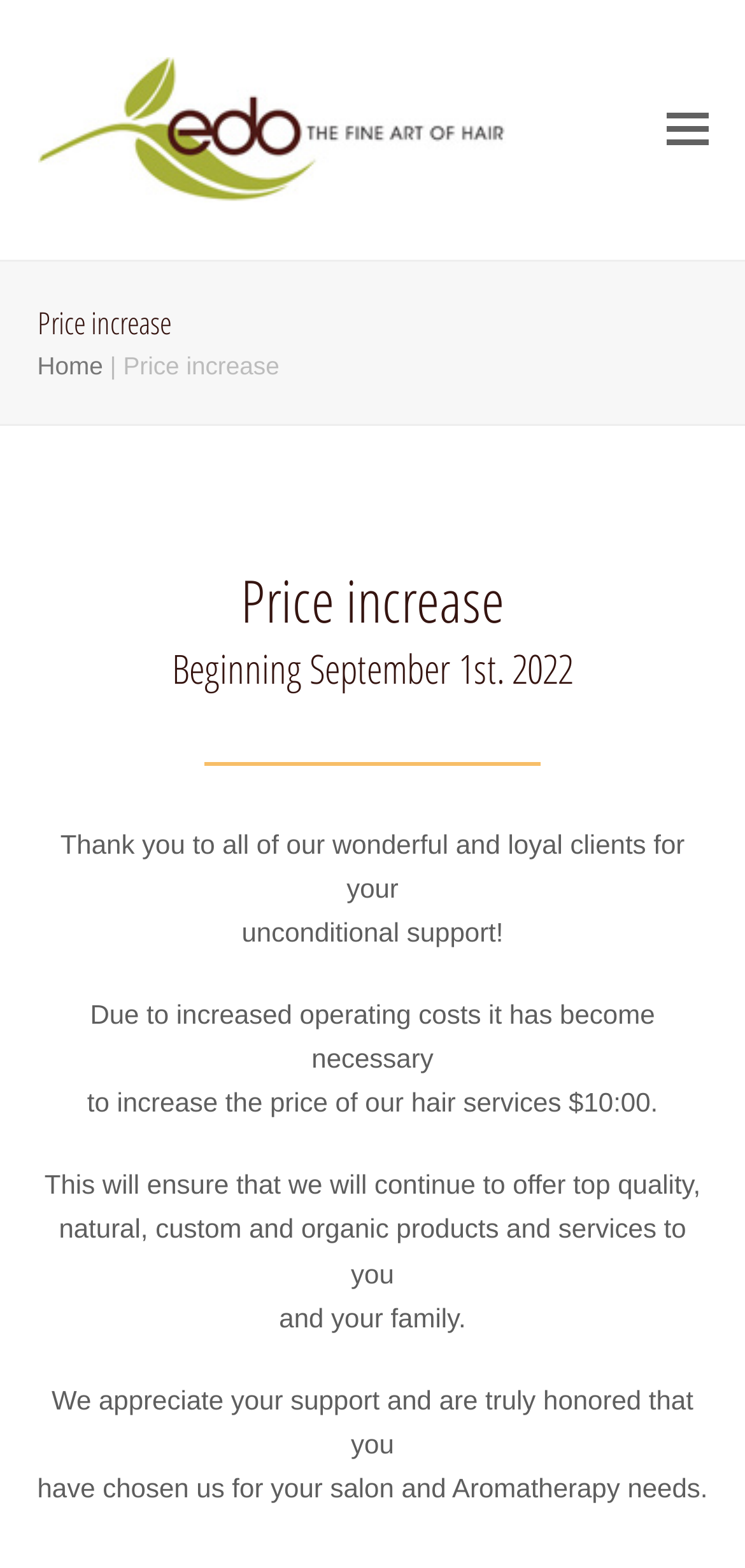Reply to the question with a single word or phrase:
What is the reason for the price increase?

Increased operating costs